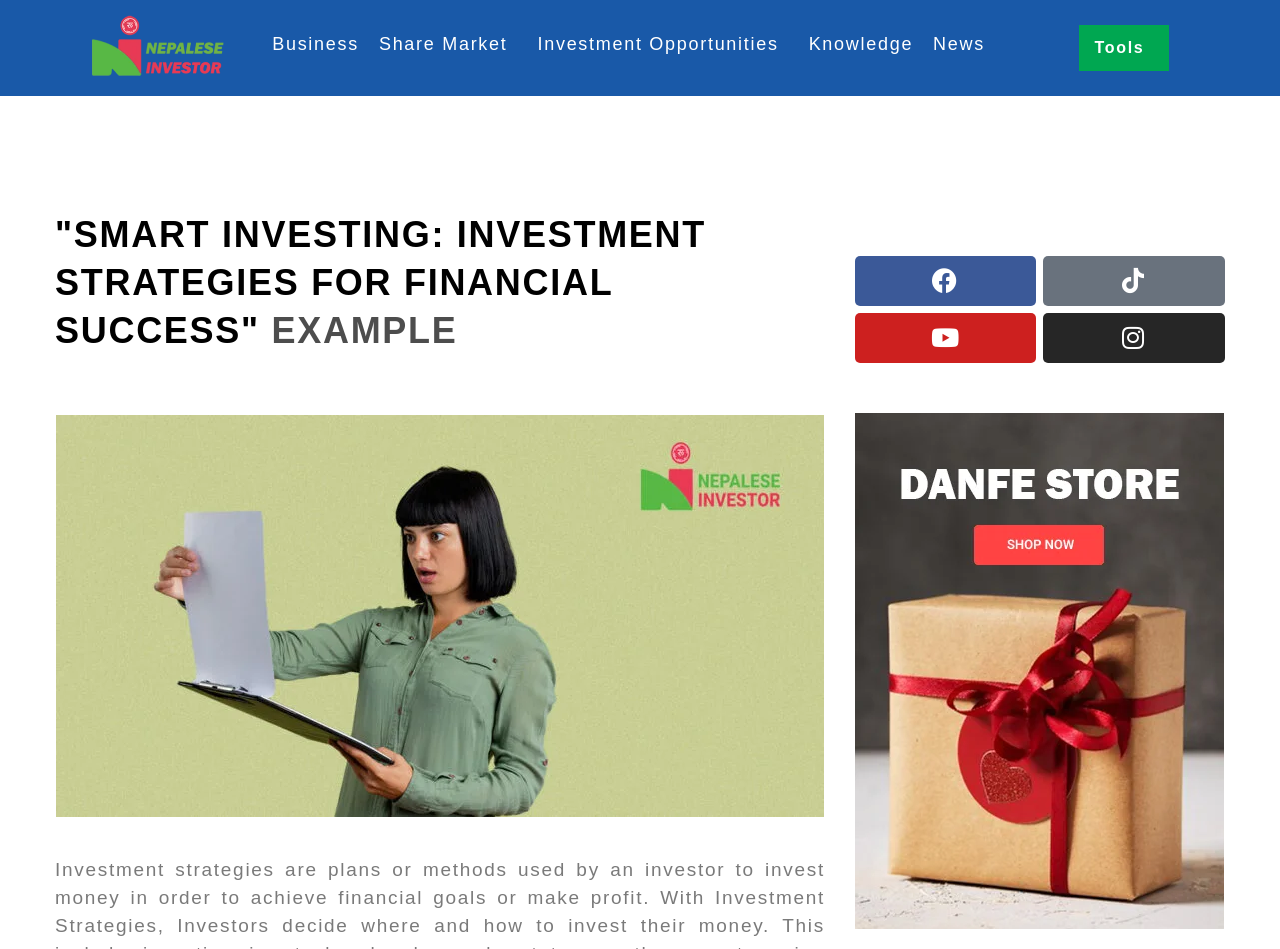Indicate the bounding box coordinates of the element that needs to be clicked to satisfy the following instruction: "Click on the 'Business' link". The coordinates should be four float numbers between 0 and 1, i.e., [left, top, right, bottom].

[0.205, 0.011, 0.288, 0.082]